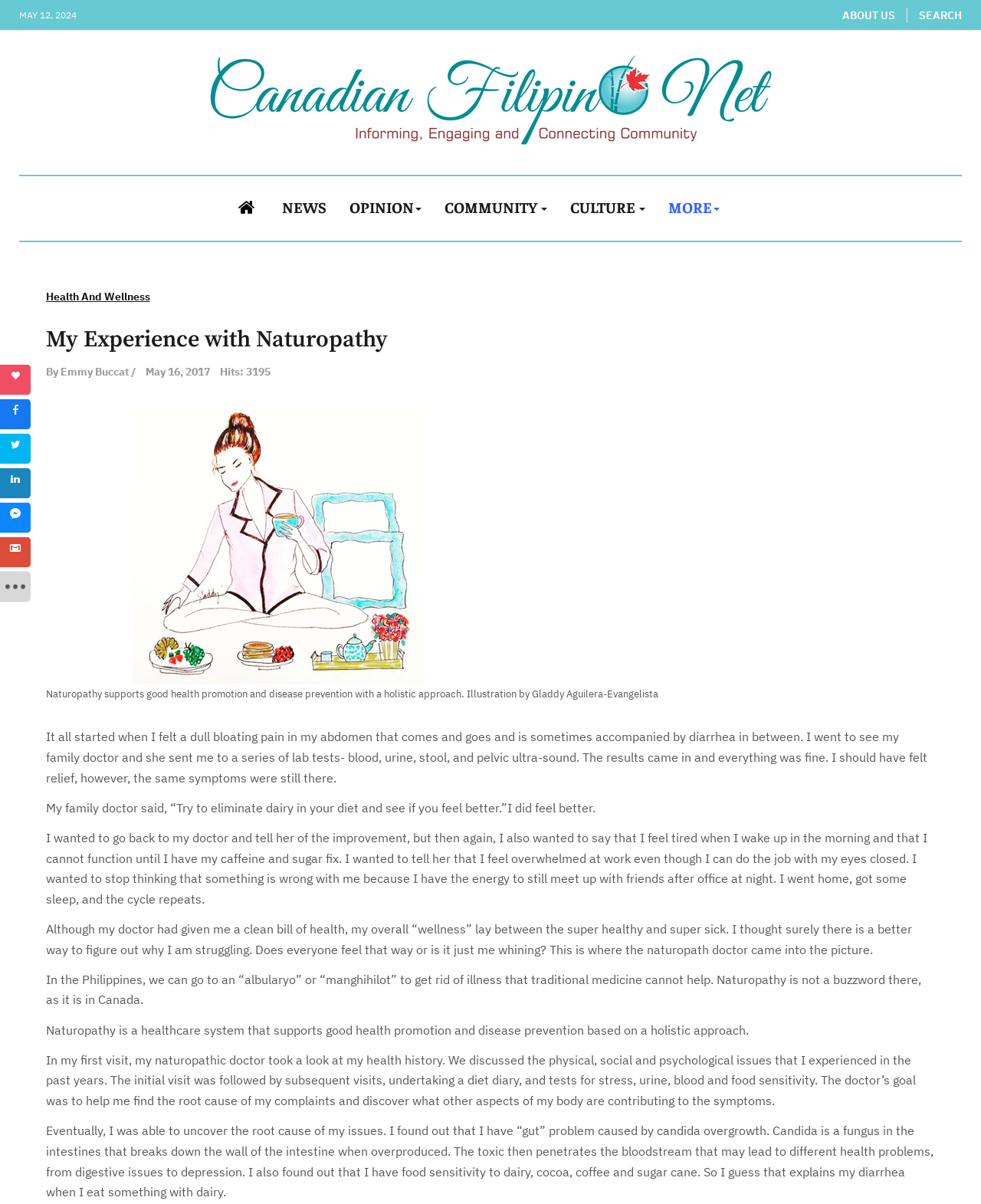Please indicate the bounding box coordinates for the clickable area to complete the following task: "Click the 'SEARCH' link". The coordinates should be specified as four float numbers between 0 and 1, i.e., [left, top, right, bottom].

[0.937, 0.006, 0.98, 0.019]